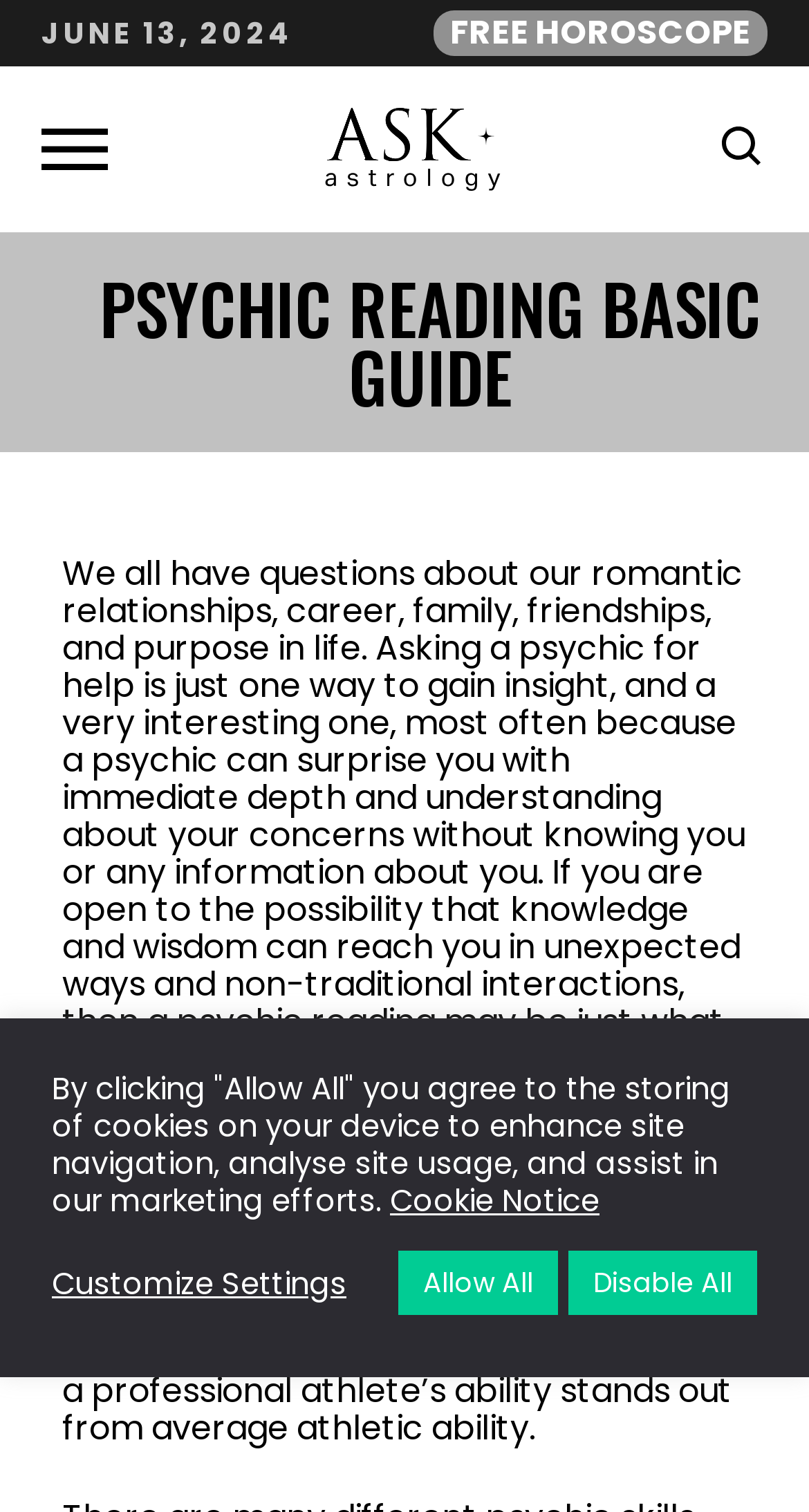Show the bounding box coordinates of the element that should be clicked to complete the task: "Click the 'JUNE 13, 2024' link".

[0.051, 0.008, 0.361, 0.036]